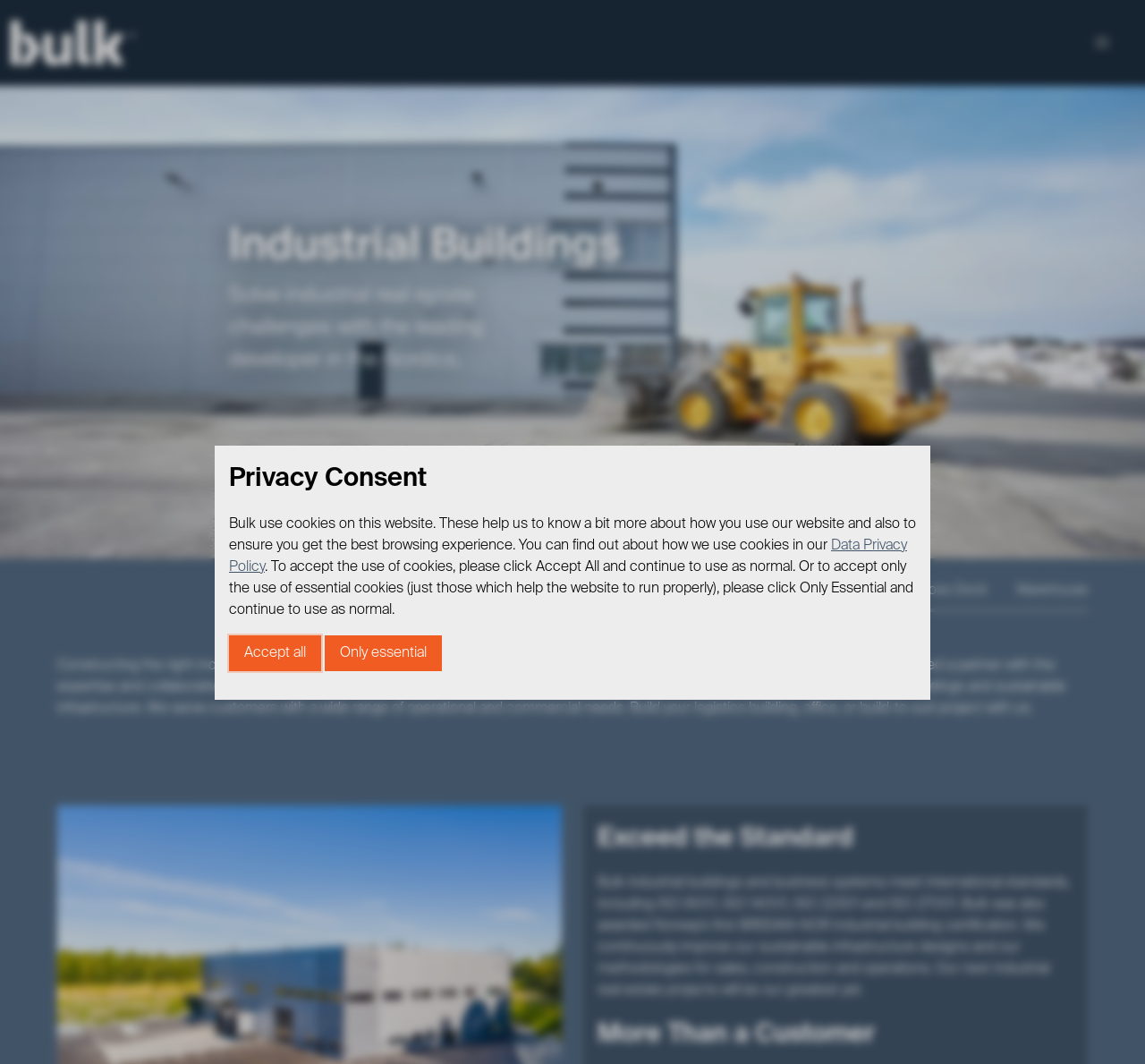What happens when 'Accept All' is clicked?
Give a single word or phrase as your answer by examining the image.

All cookies are accepted